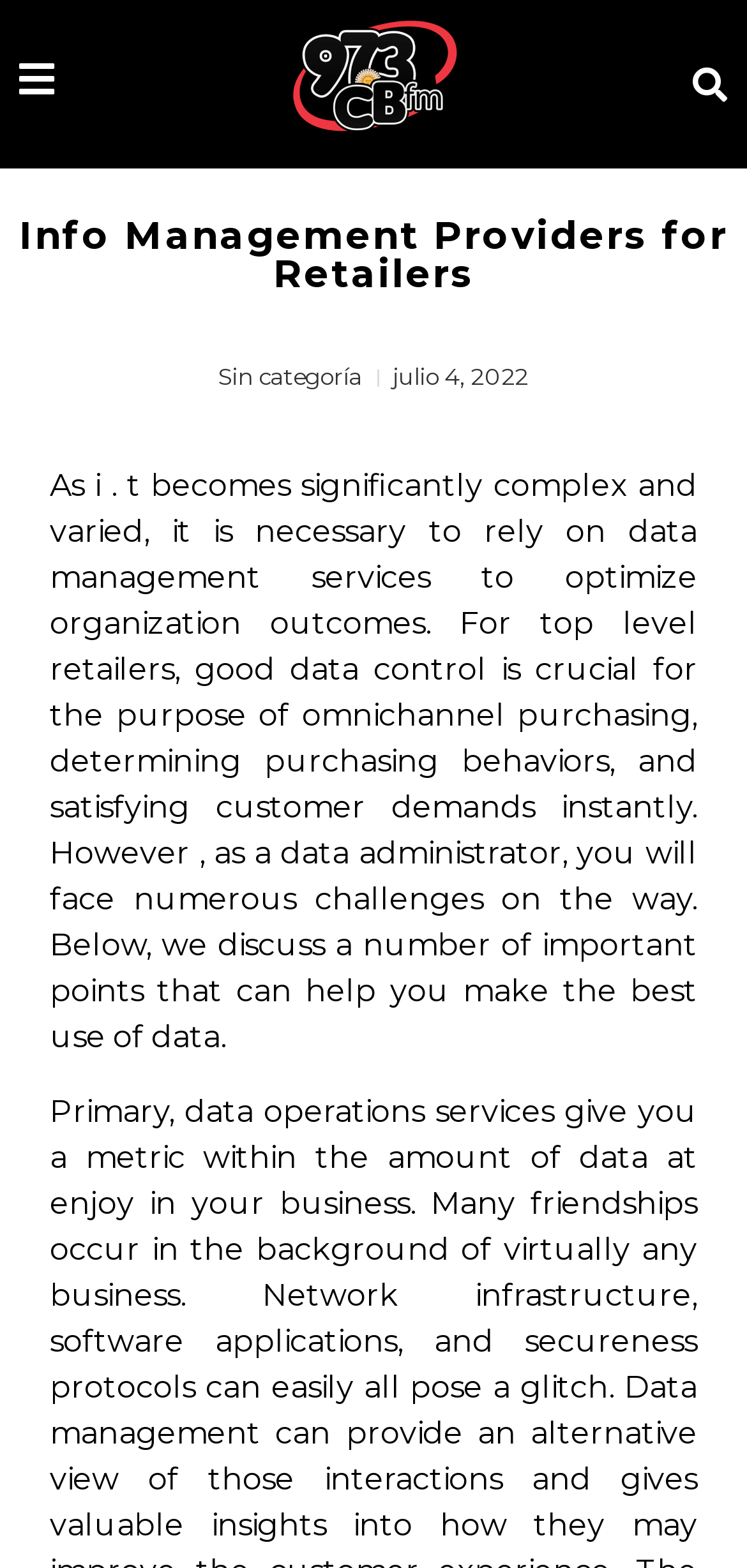What is the category of the link?
Provide a one-word or short-phrase answer based on the image.

Sin categoría